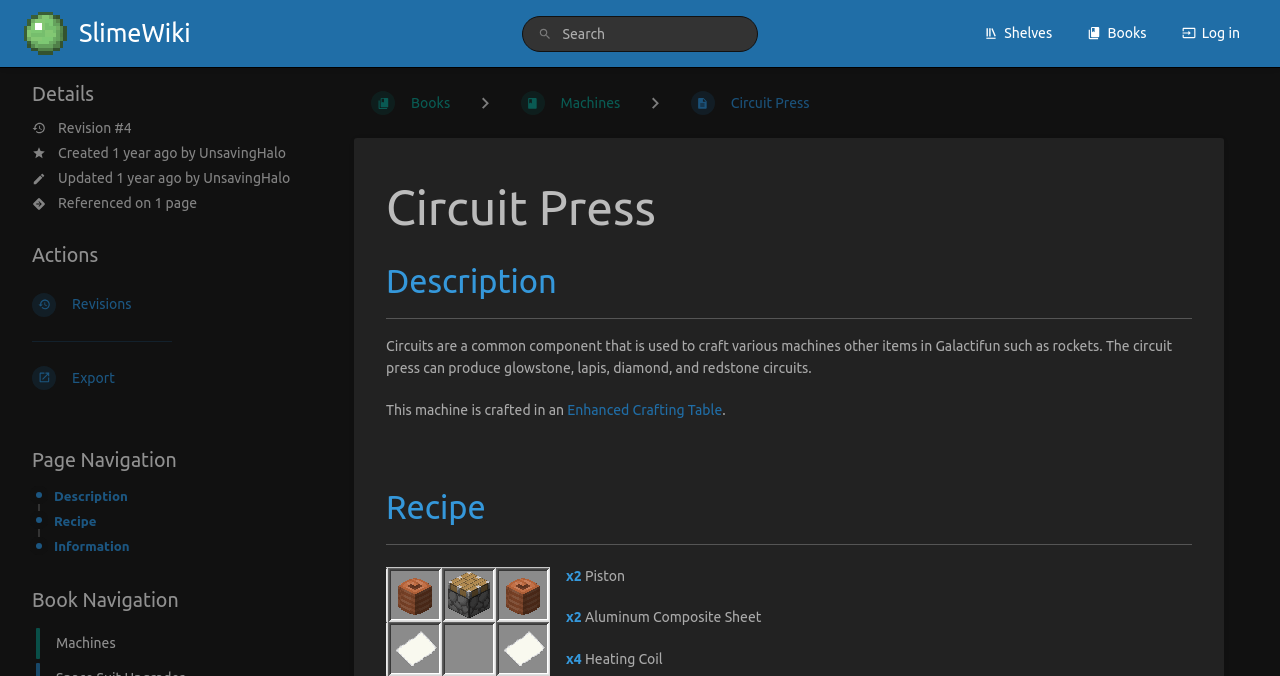Provide your answer to the question using just one word or phrase: Who created the Circuit Press page?

UnsavingHalo